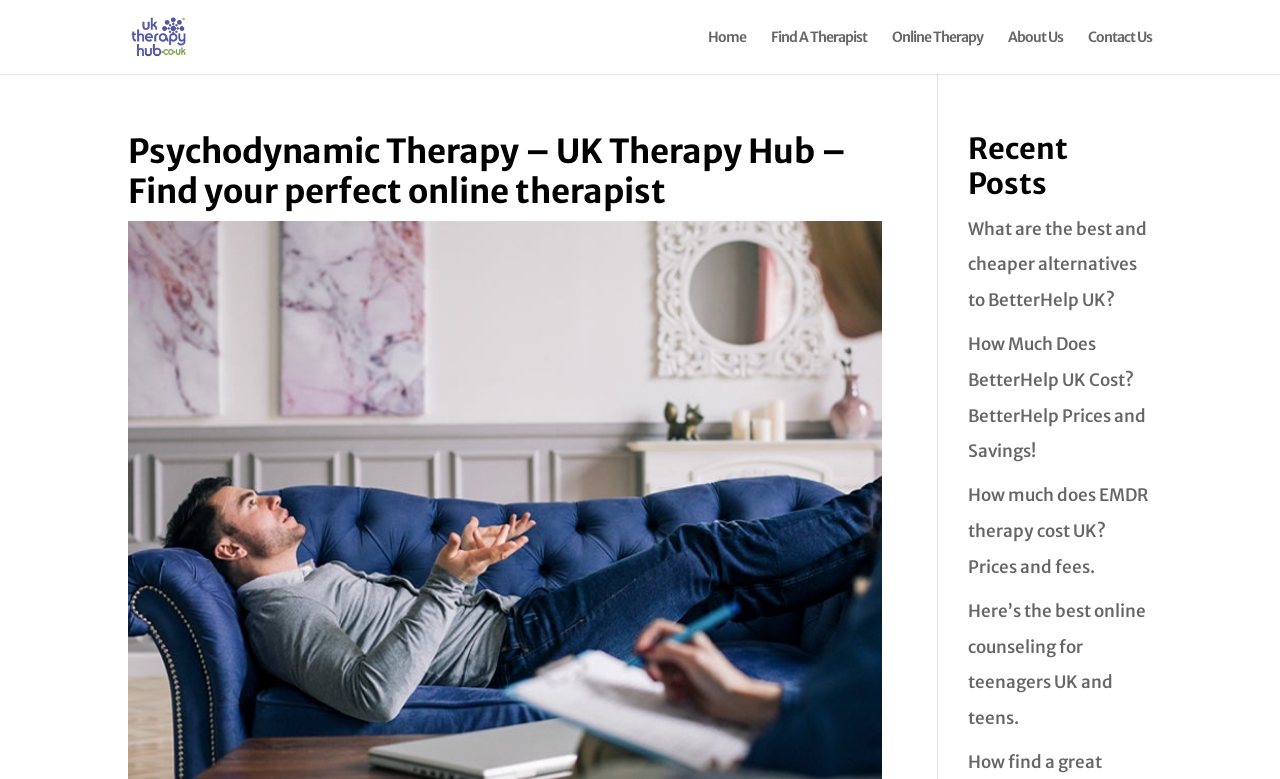Based on the image, give a detailed response to the question: How many links are in the main navigation menu?

I counted the links in the main navigation menu, which are 'Home', 'Find A Therapist', 'Online Therapy', 'About Us', and 'Contact Us'. There are 5 links in total.